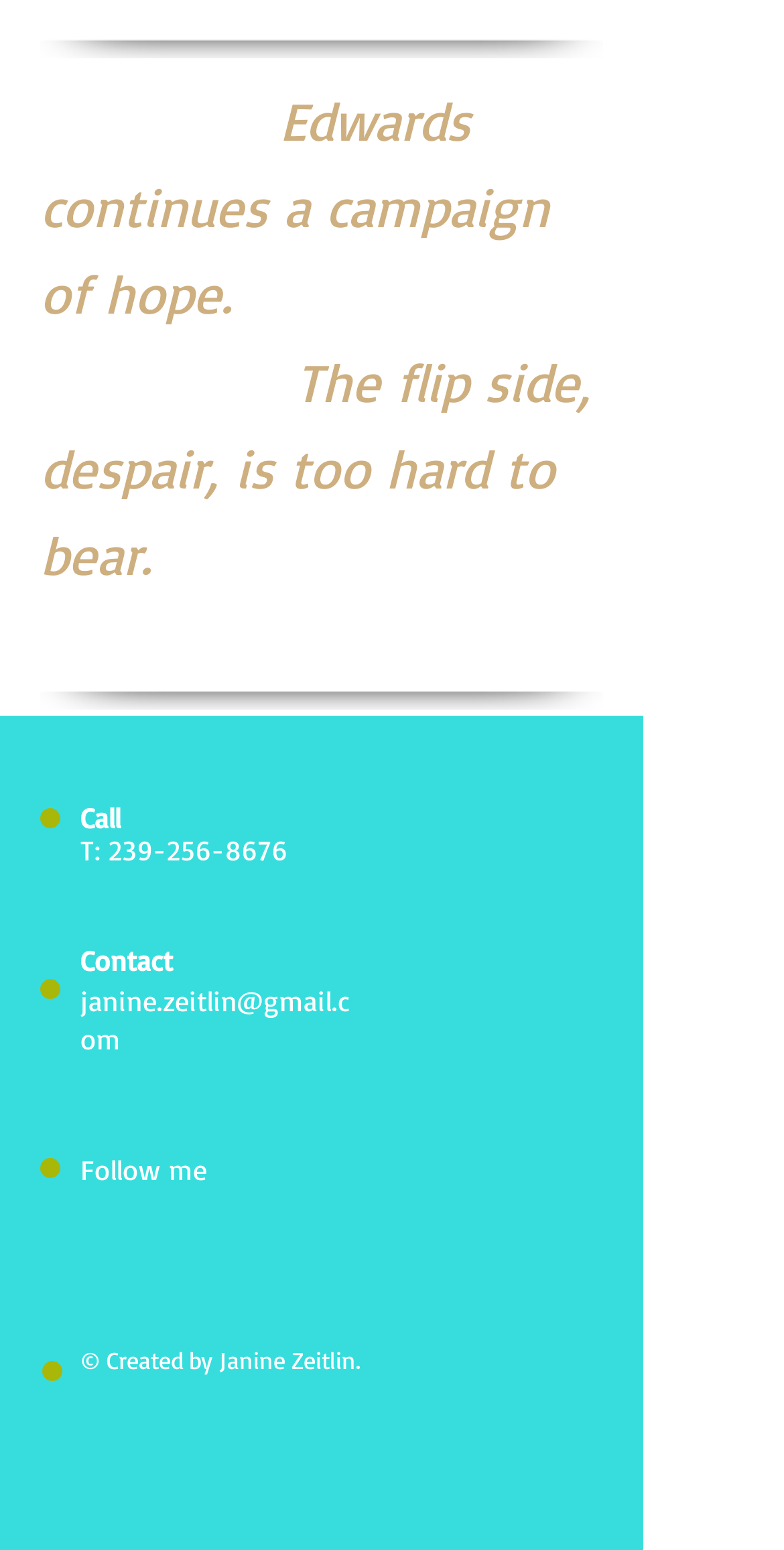Give a one-word or one-phrase response to the question: 
What is the phone number to call?

239-256-8676